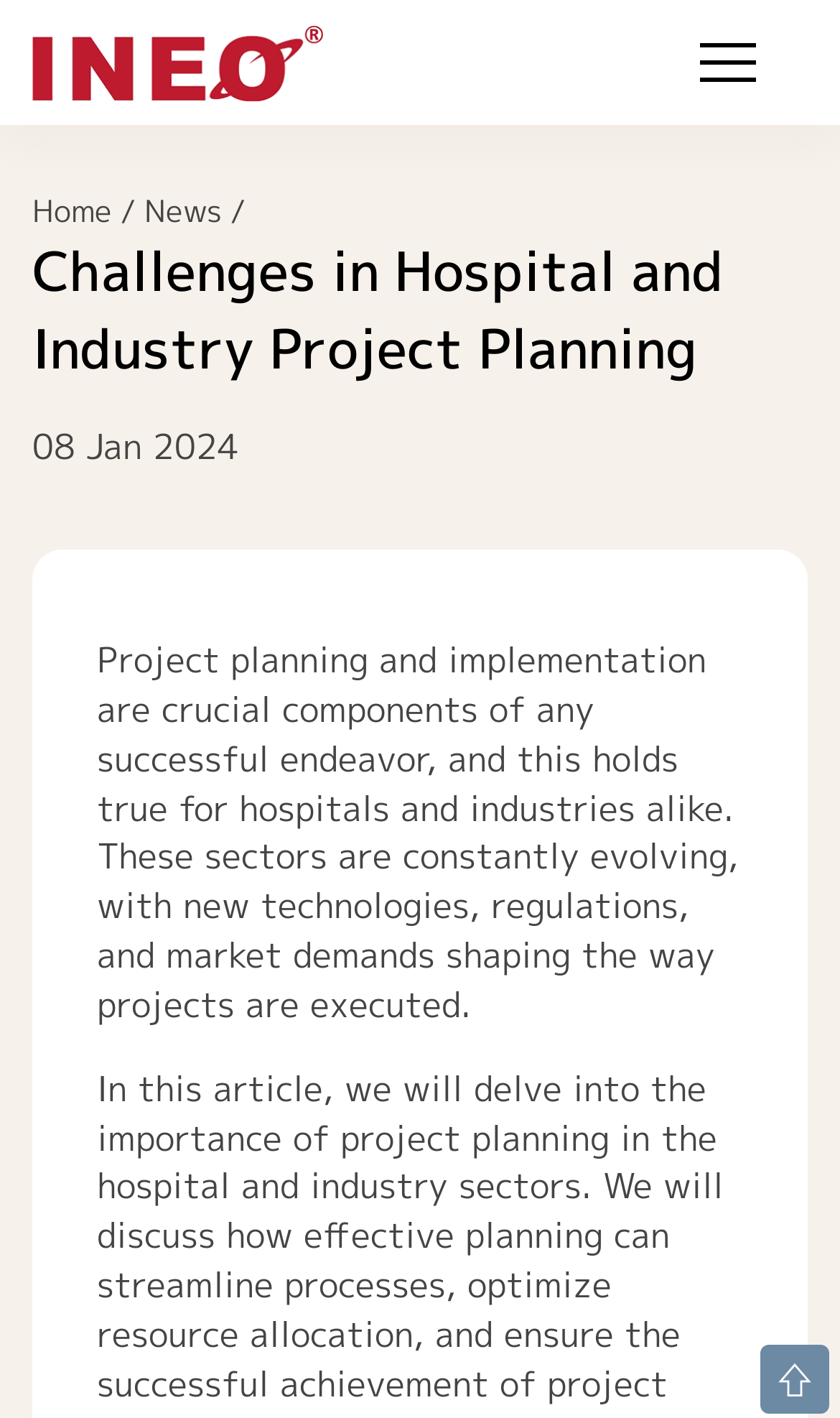Identify and generate the primary title of the webpage.

Challenges in Hospital and Industry Project Planning